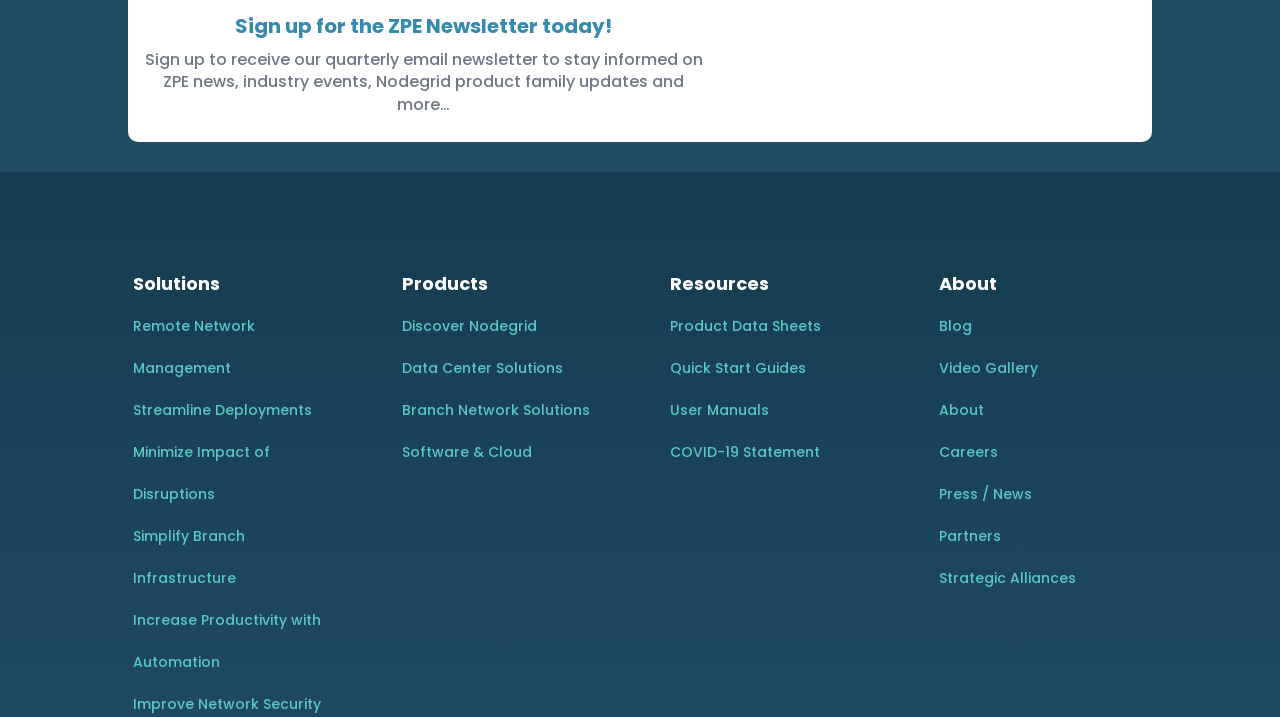How many links are there under 'Solutions'?
We need a detailed and meticulous answer to the question.

I counted the number of links under the 'Solutions' heading, which are 'Remote Network Management', 'Streamline Deployments', 'Minimize Impact of Disruptions', 'Simplify Branch Infrastructure', and 'Increase Productivity with Automation'.